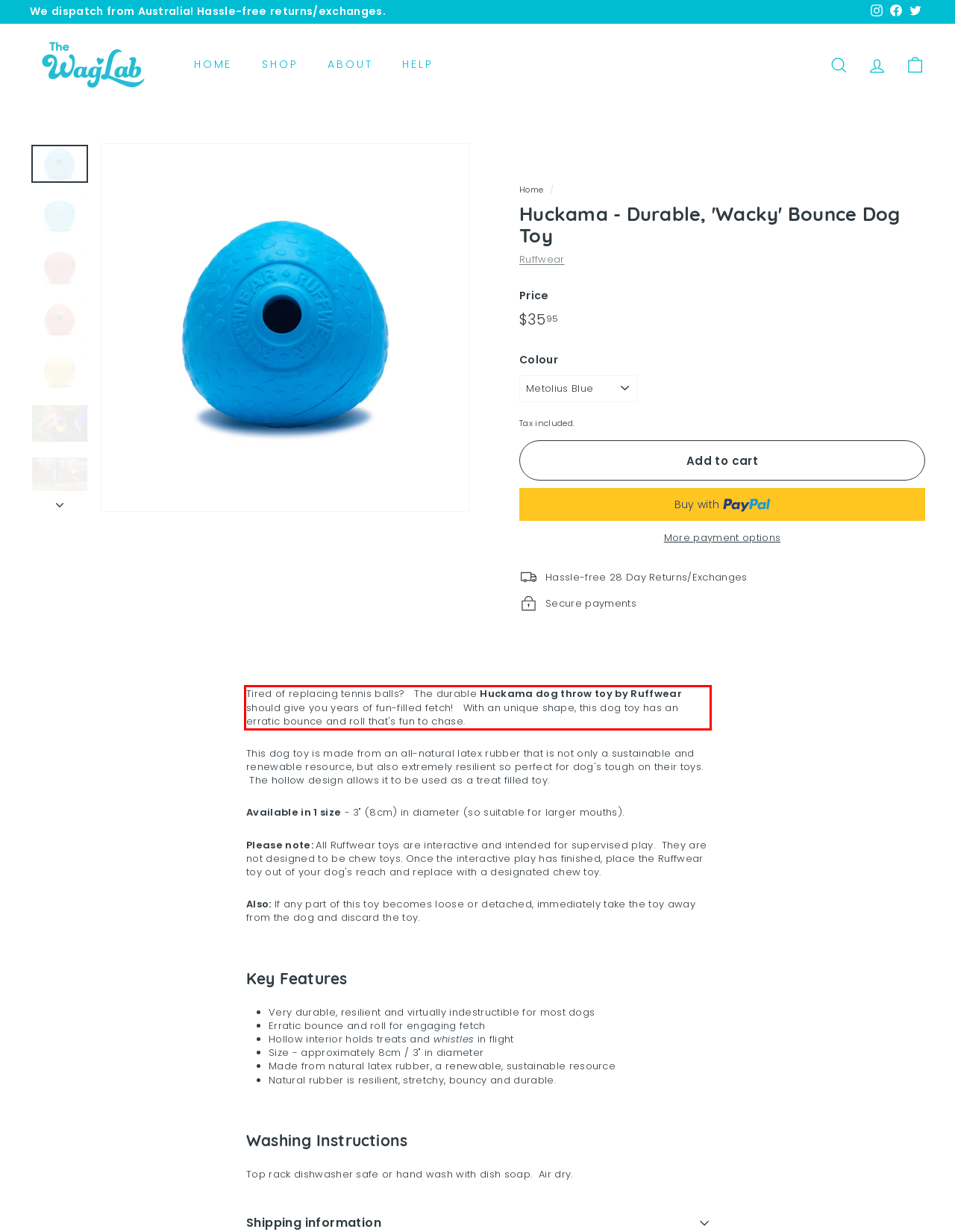You are provided with a screenshot of a webpage featuring a red rectangle bounding box. Extract the text content within this red bounding box using OCR.

Tired of replacing tennis balls? The durable Huckama dog throw toy by Ruffwear should give you years of fun-filled fetch! With an unique shape, this dog toy has an erratic bounce and roll that's fun to chase.